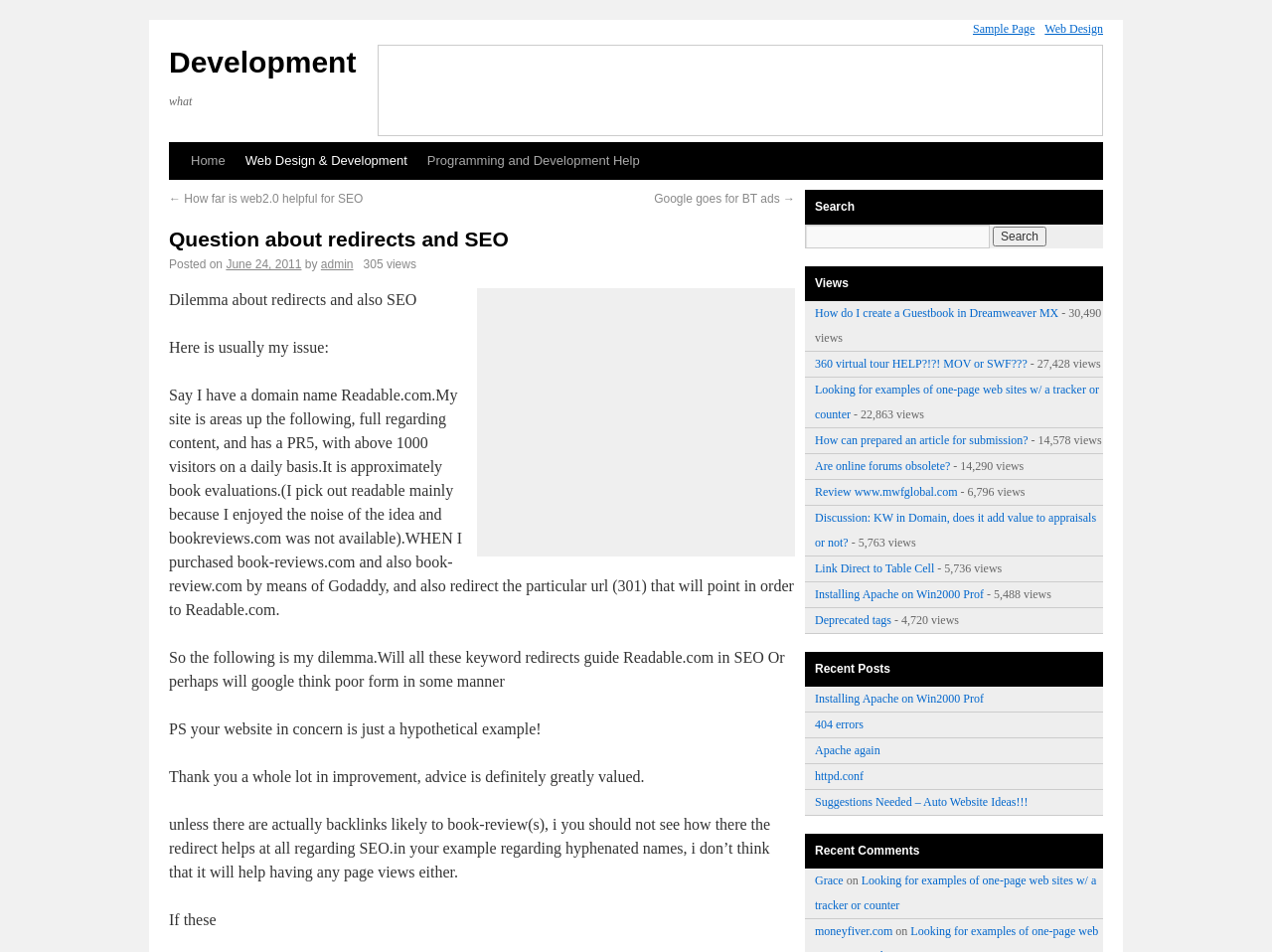Identify the coordinates of the bounding box for the element that must be clicked to accomplish the instruction: "Click the '中心概况' button".

None